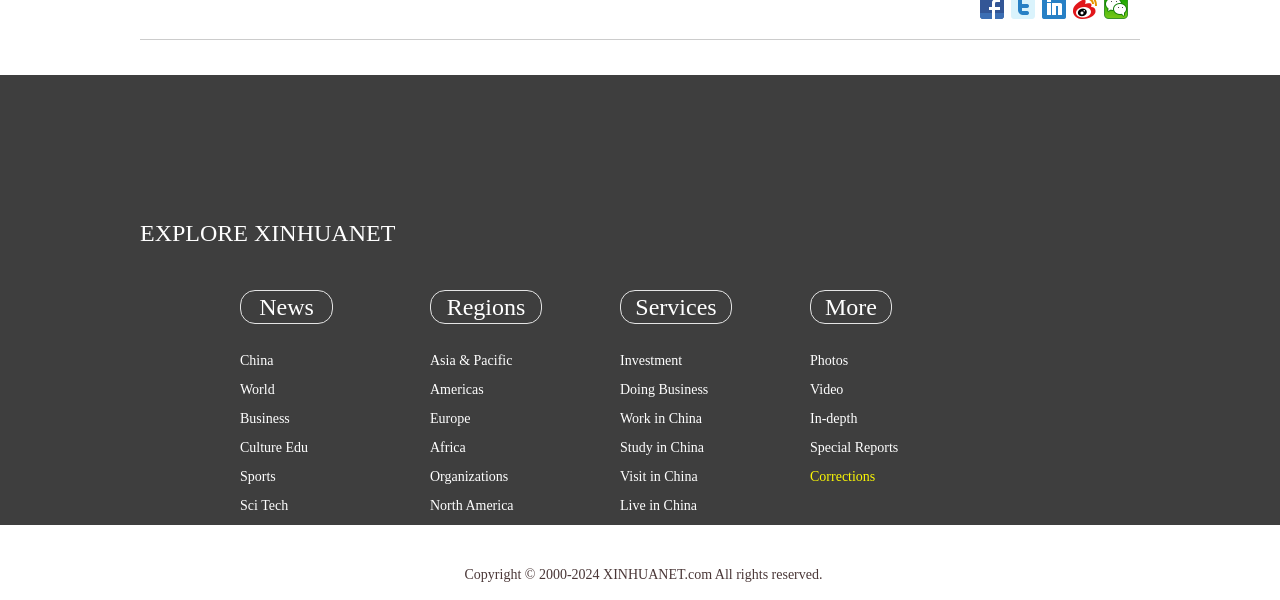Provide the bounding box coordinates of the UI element that matches the description: "Personal + travel blog posts".

None